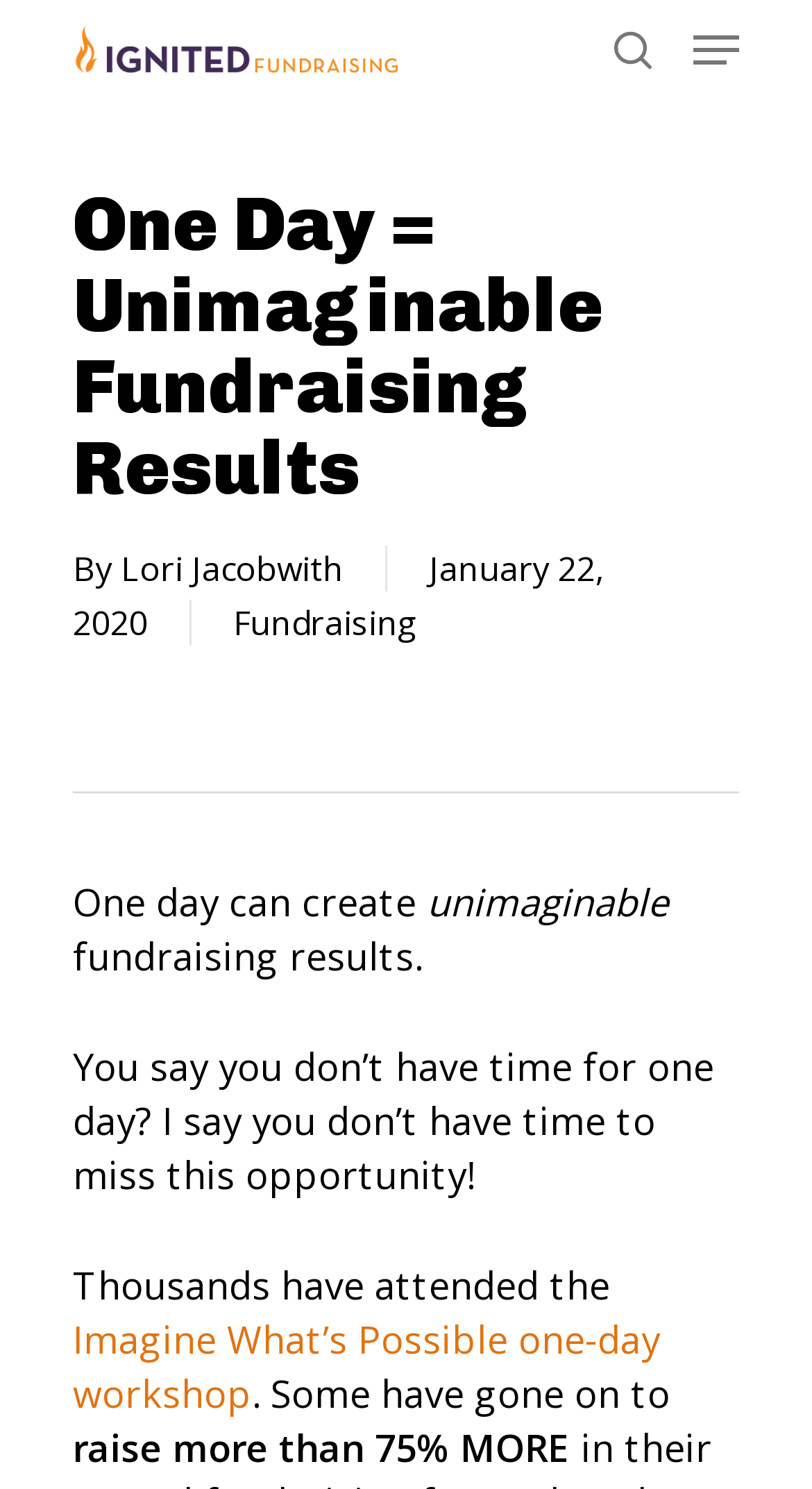Can you find and provide the main heading text of this webpage?

One Day = Unimaginable Fundraising Results